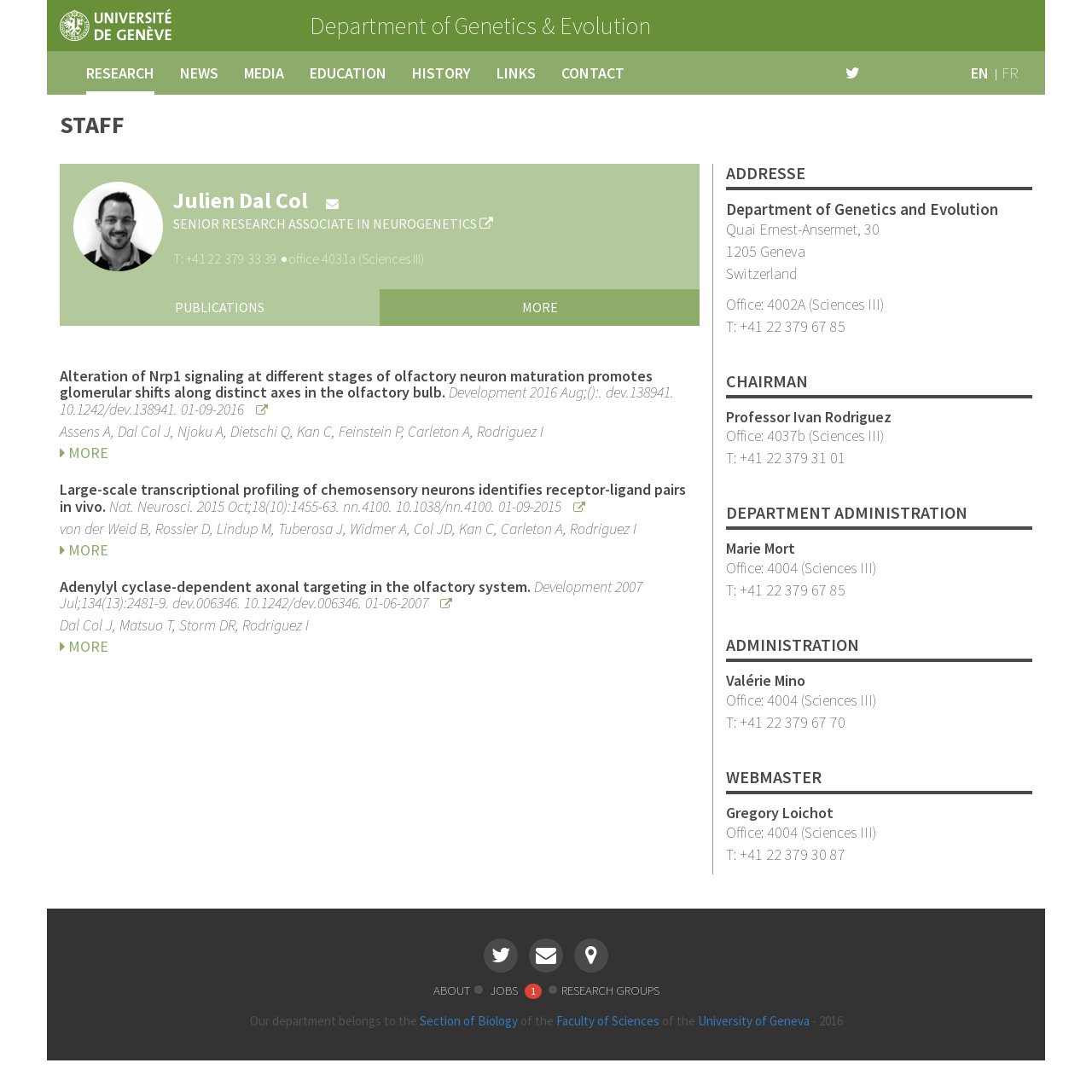Look at the image and write a detailed answer to the question: 
What is the phone number of the department?

The phone number of the department can be found in the 'ADDRESSE' section, where it is written 'T: +41 22 379 67 85'.